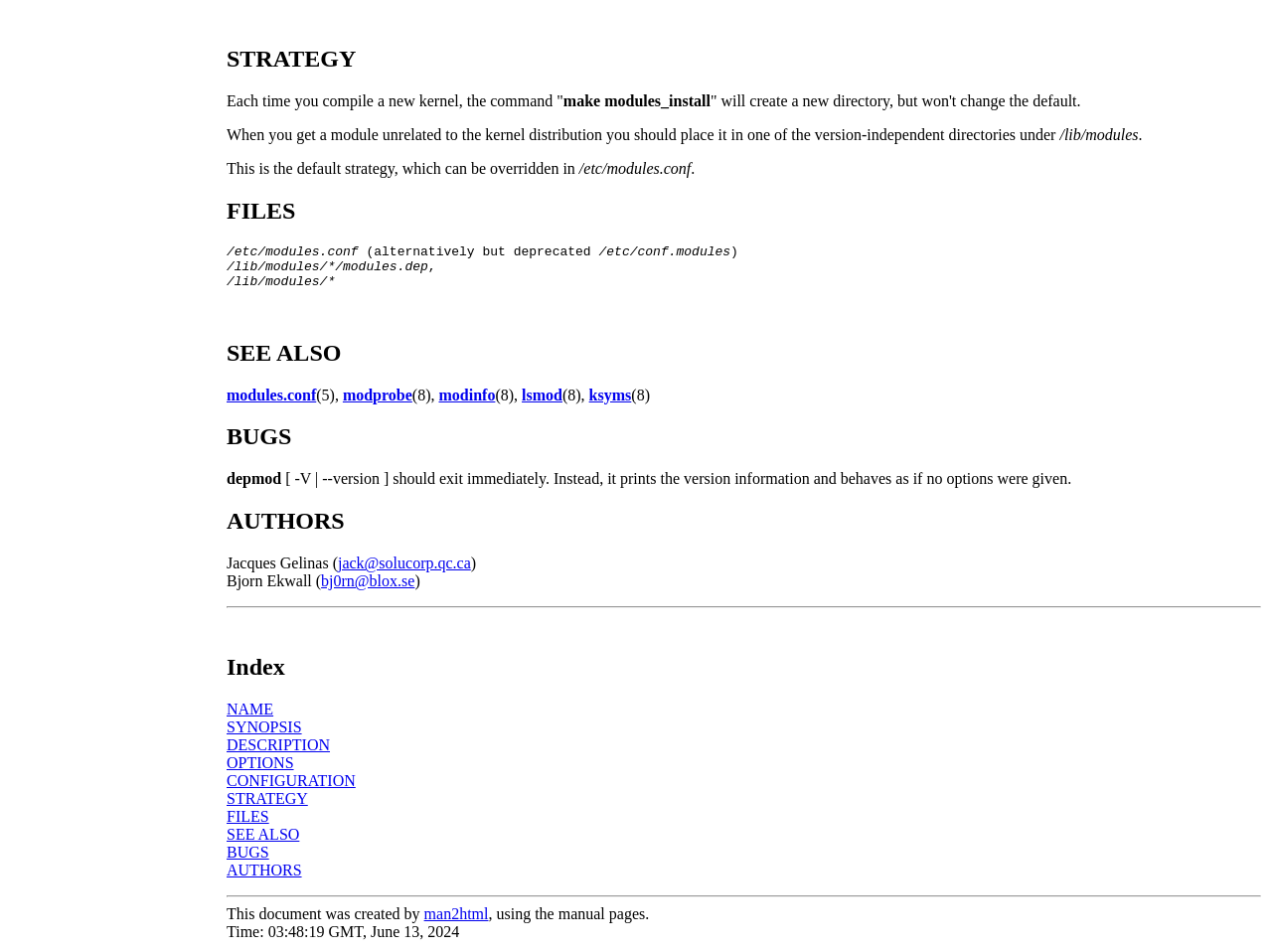Pinpoint the bounding box coordinates of the clickable element to carry out the following instruction: "follow the 'modprobe' link."

[0.269, 0.406, 0.324, 0.423]